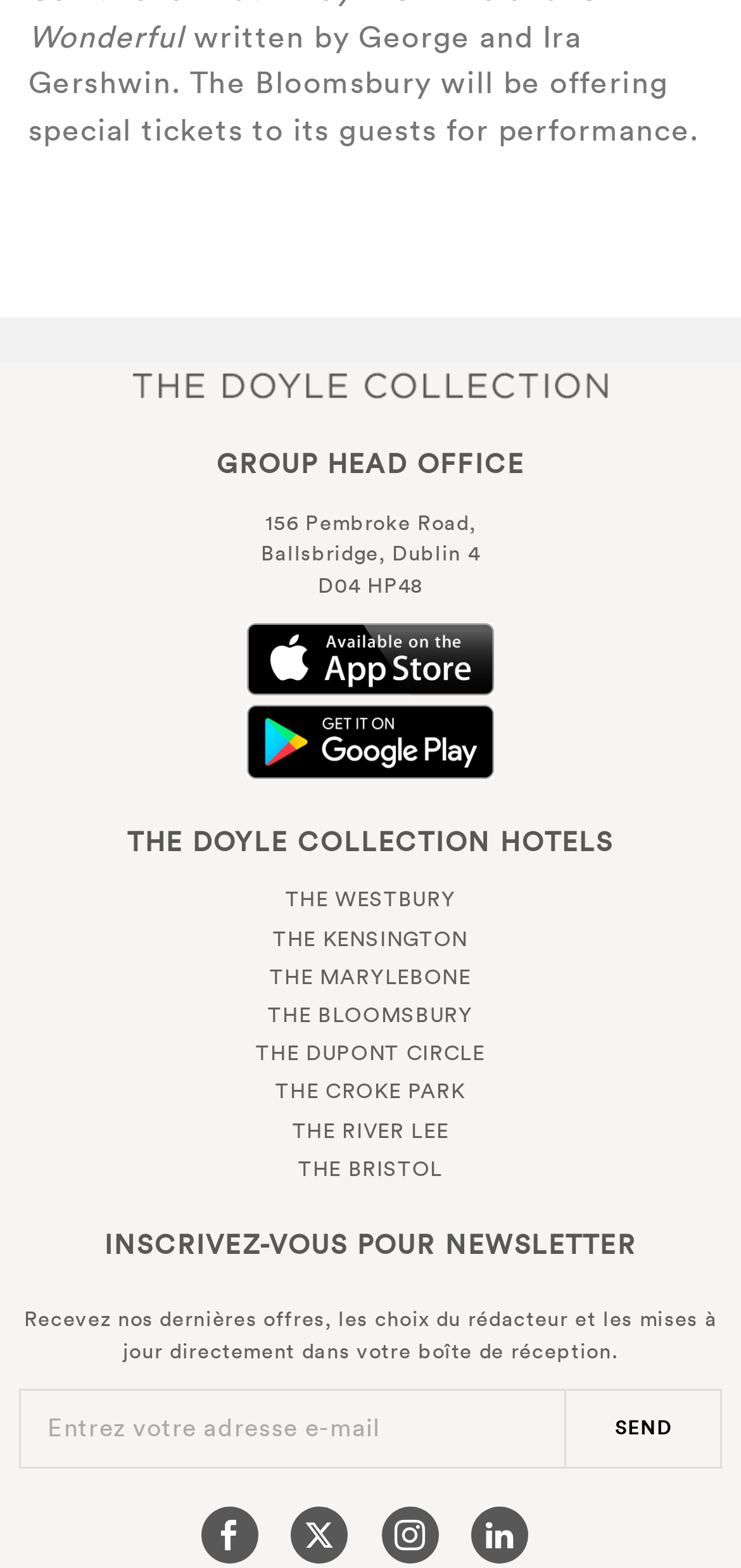How can I receive newsletters?
Based on the image, answer the question in a detailed manner.

I found the newsletter subscription section with a static text 'Recevez nos dernières offres, les choix du rédacteur et les mises à jour directement dans votre boîte de réception.' and a textbox to enter an email address, followed by a SEND button.